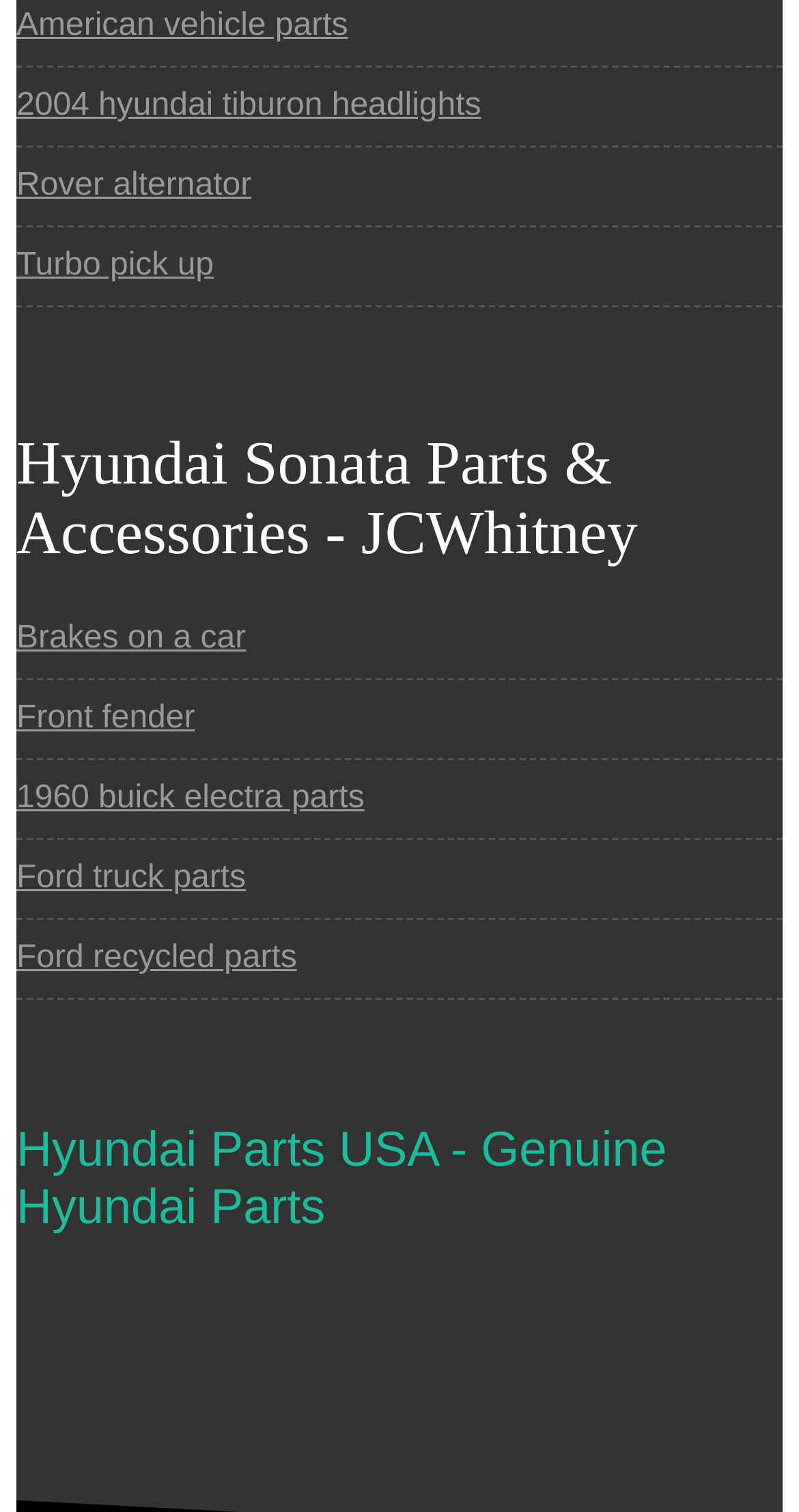Respond to the following question using a concise word or phrase: 
What is the topic of the webpage?

Car parts